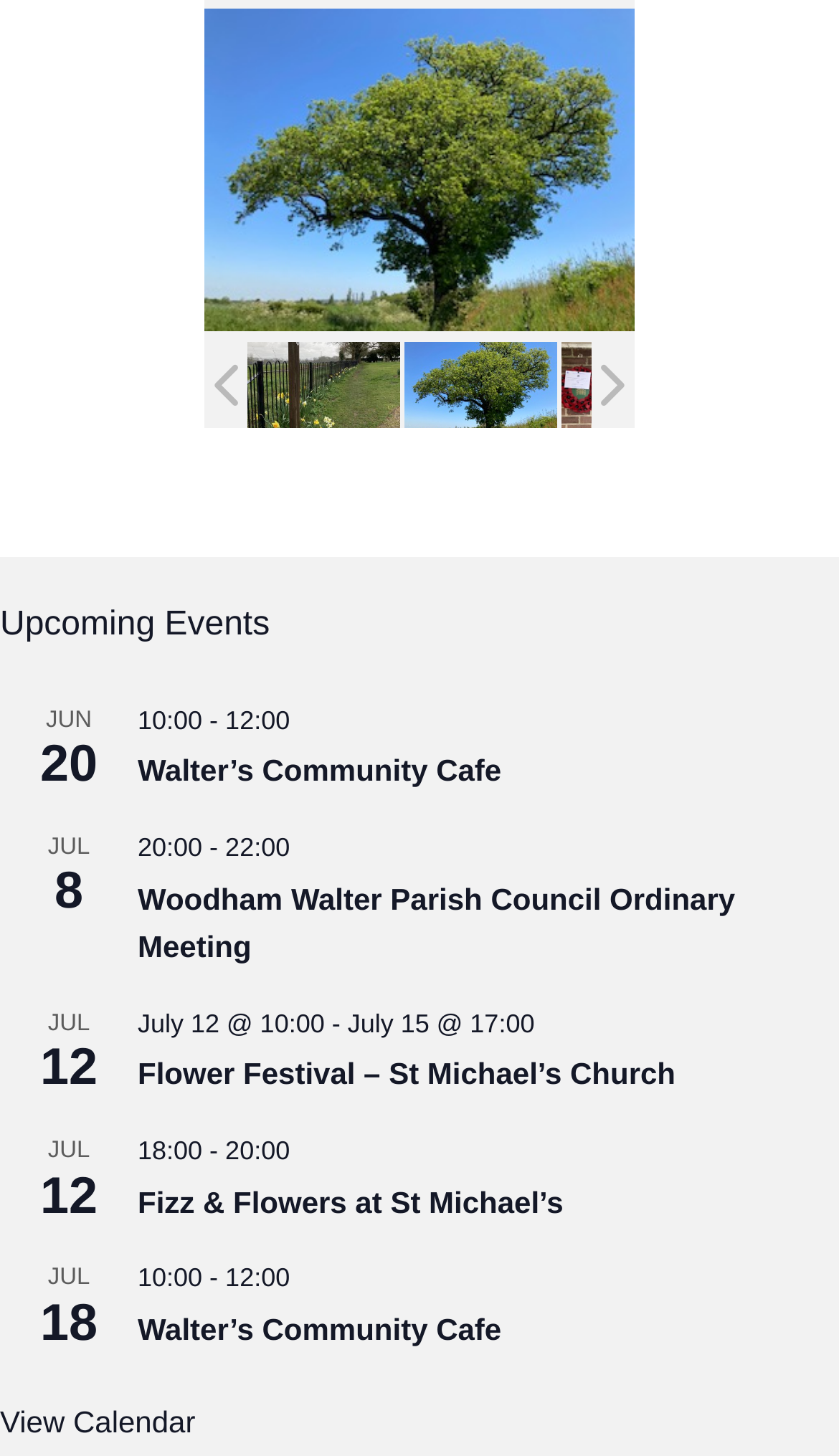Analyze the image and answer the question with as much detail as possible: 
What is the purpose of the 'View Calendar' link?

The 'View Calendar' link is likely intended to allow users to view a calendar of events, possibly with more details or a broader range of dates than what is shown on the current webpage.